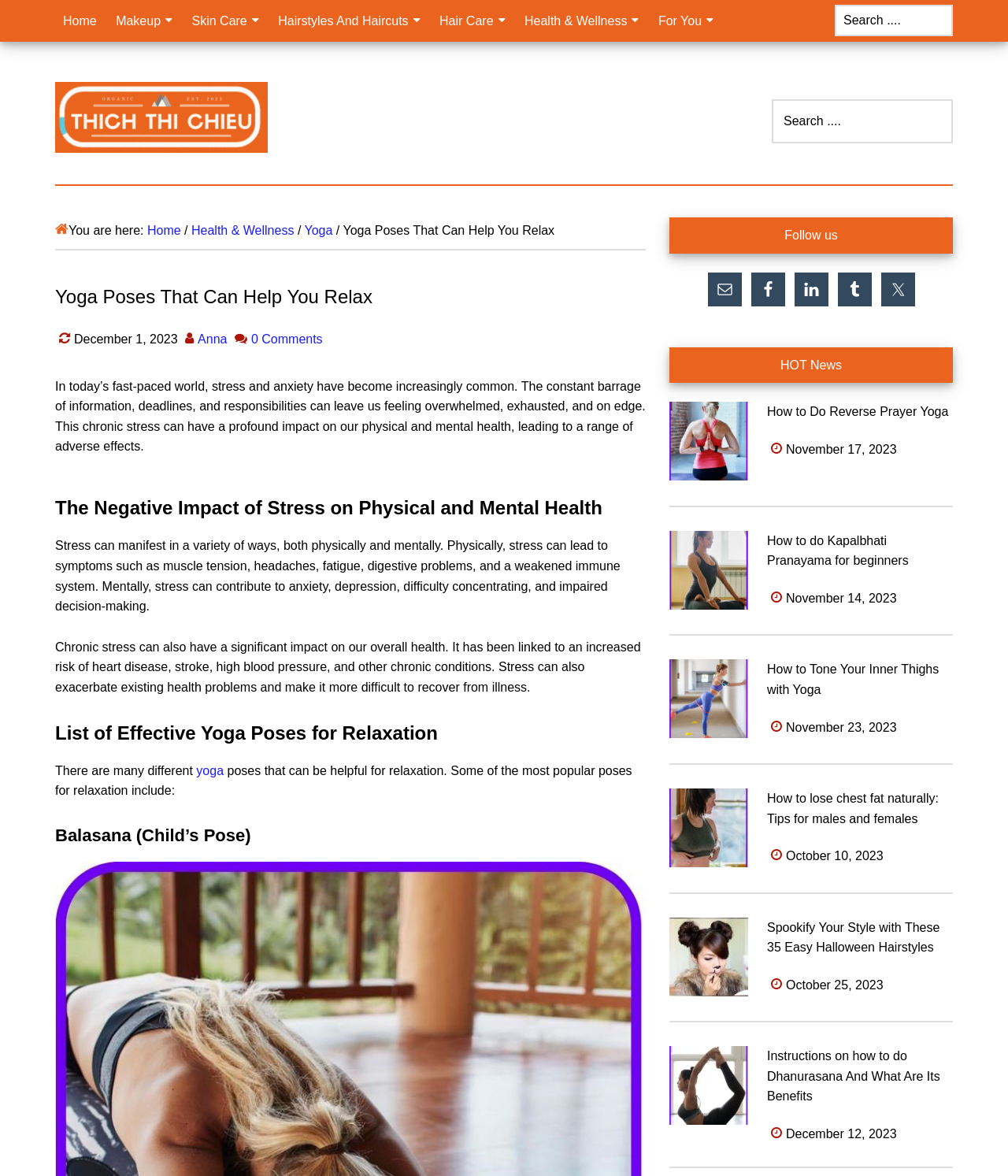Provide a brief response using a word or short phrase to this question:
What is the date of the current article?

December 1, 2023